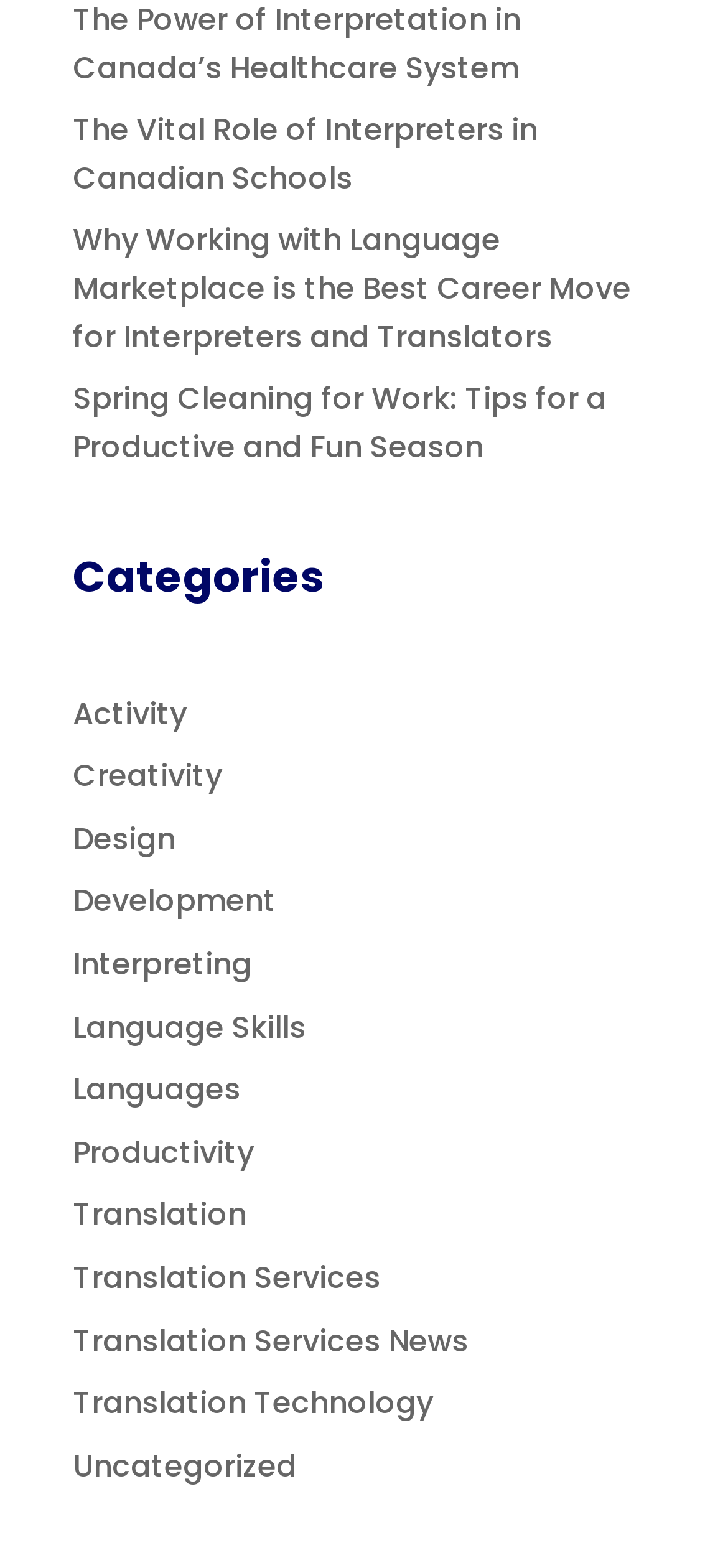Are there any headings on the page?
Answer with a single word or phrase, using the screenshot for reference.

Yes